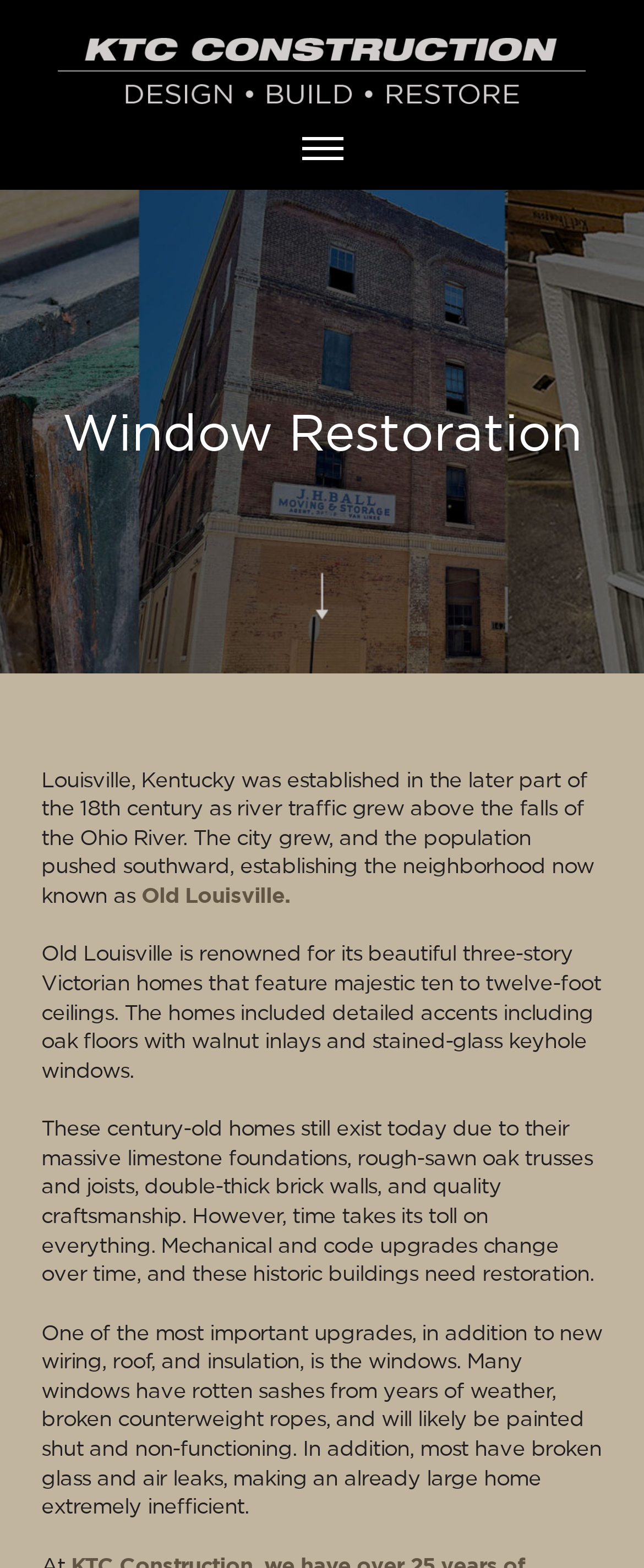Extract the bounding box for the UI element that matches this description: "Menu".

[0.468, 0.088, 0.532, 0.101]